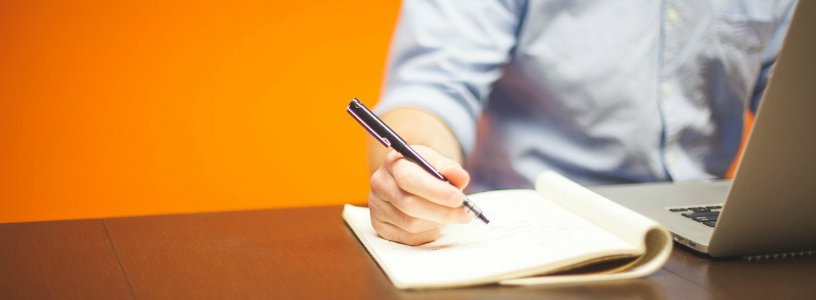What color is the vibrant backdrop?
Please use the image to provide an in-depth answer to the question.

The image features a vibrant orange backdrop, which adds a dynamic touch to the scene, symbolizing energy and creativity—key attributes for professionals in the real estate field.